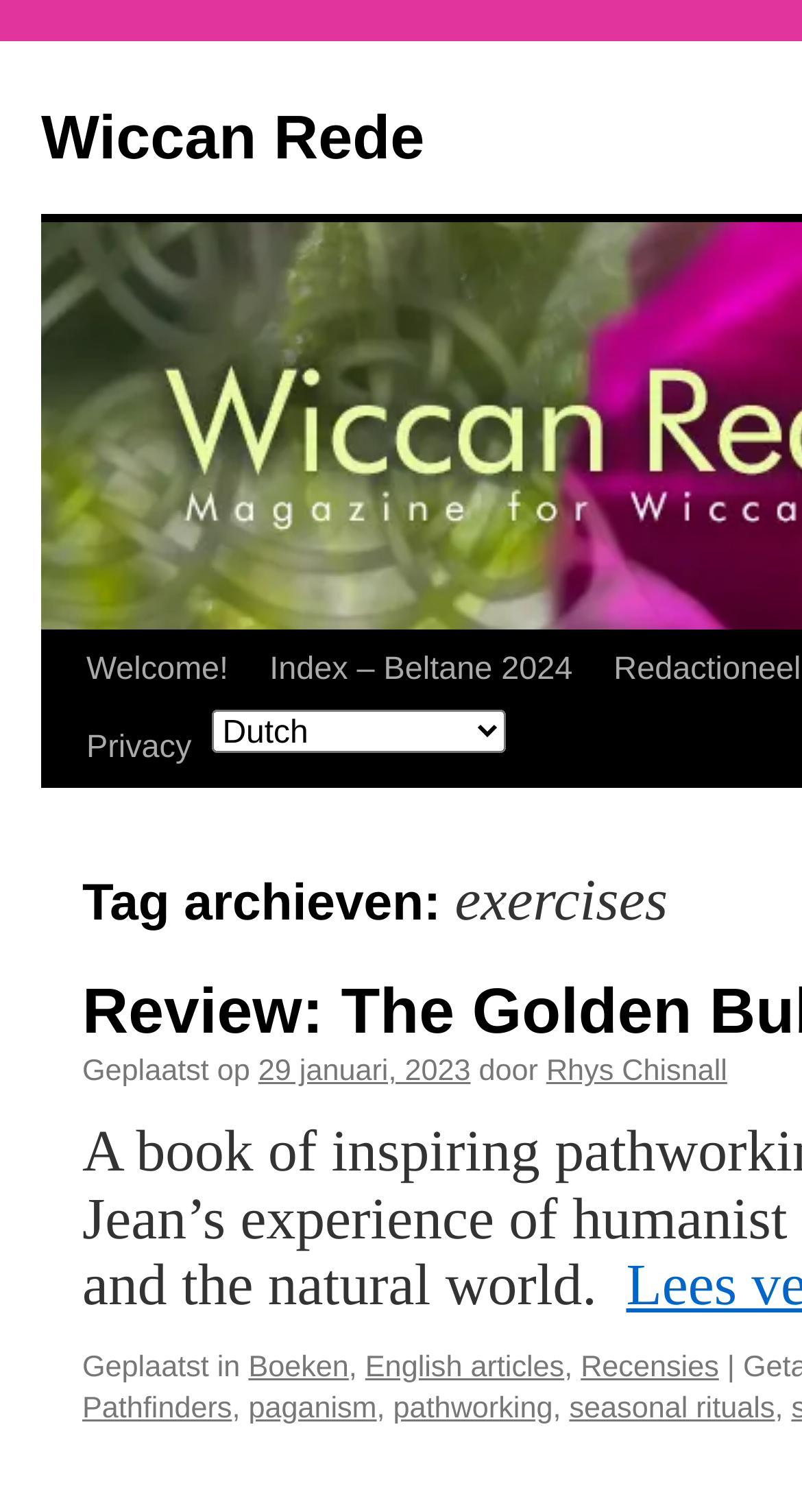What categories is the article filed under?
From the image, respond with a single word or phrase.

Boeken, English articles, Recensies